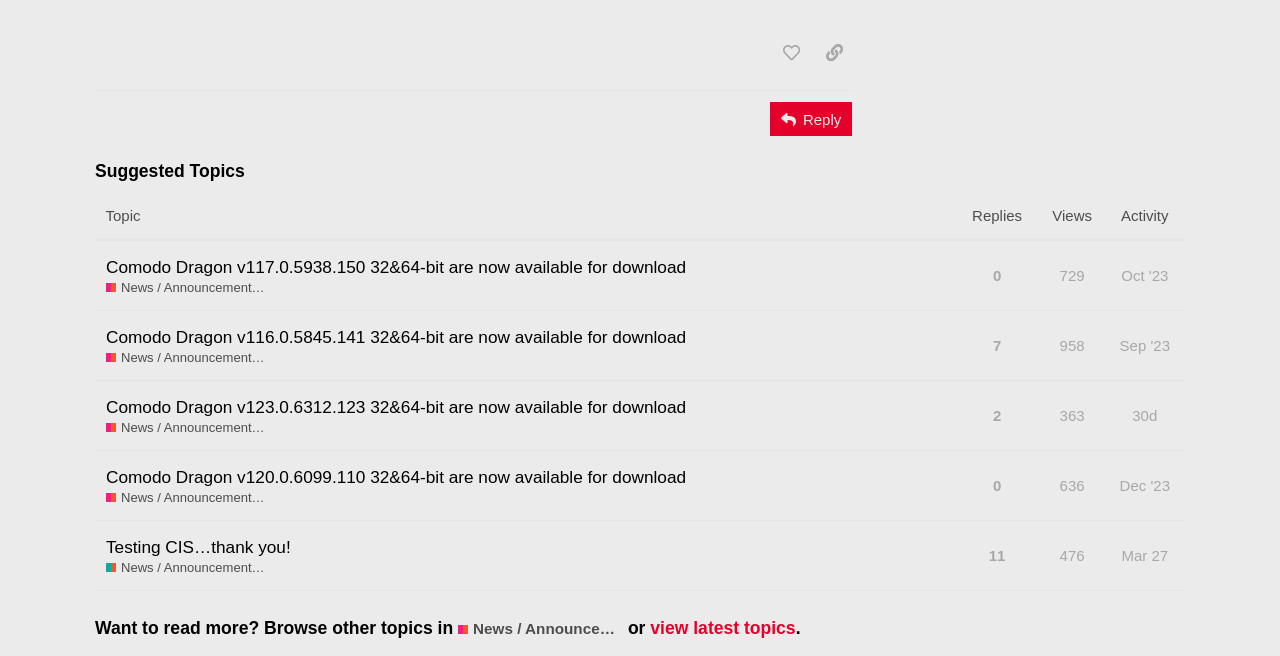From the given element description: "7", find the bounding box for the UI element. Provide the coordinates as four float numbers between 0 and 1, in the order [left, top, right, bottom].

[0.772, 0.493, 0.786, 0.562]